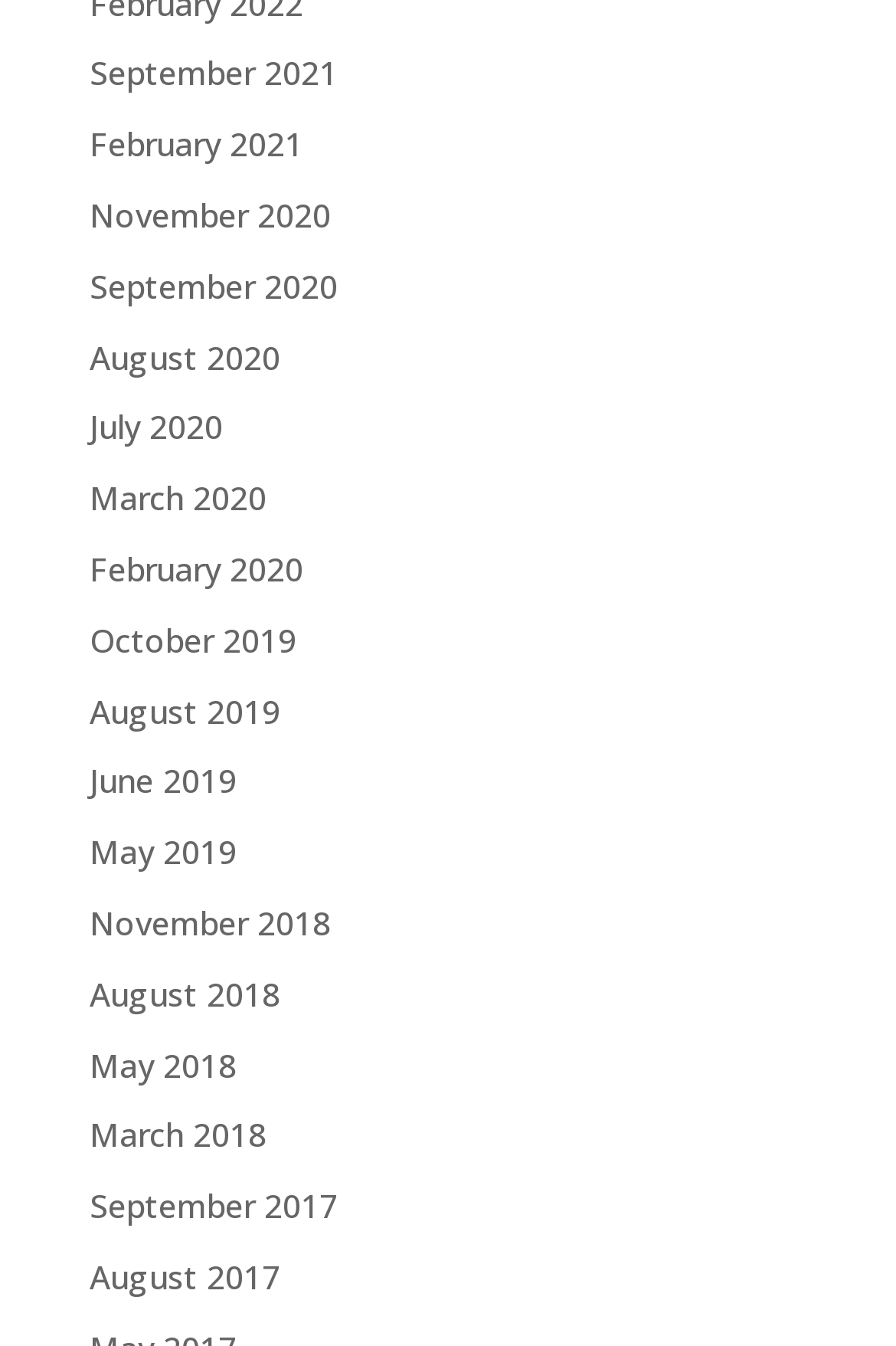Determine the bounding box coordinates for the region that must be clicked to execute the following instruction: "go to November 2018".

[0.1, 0.669, 0.369, 0.702]